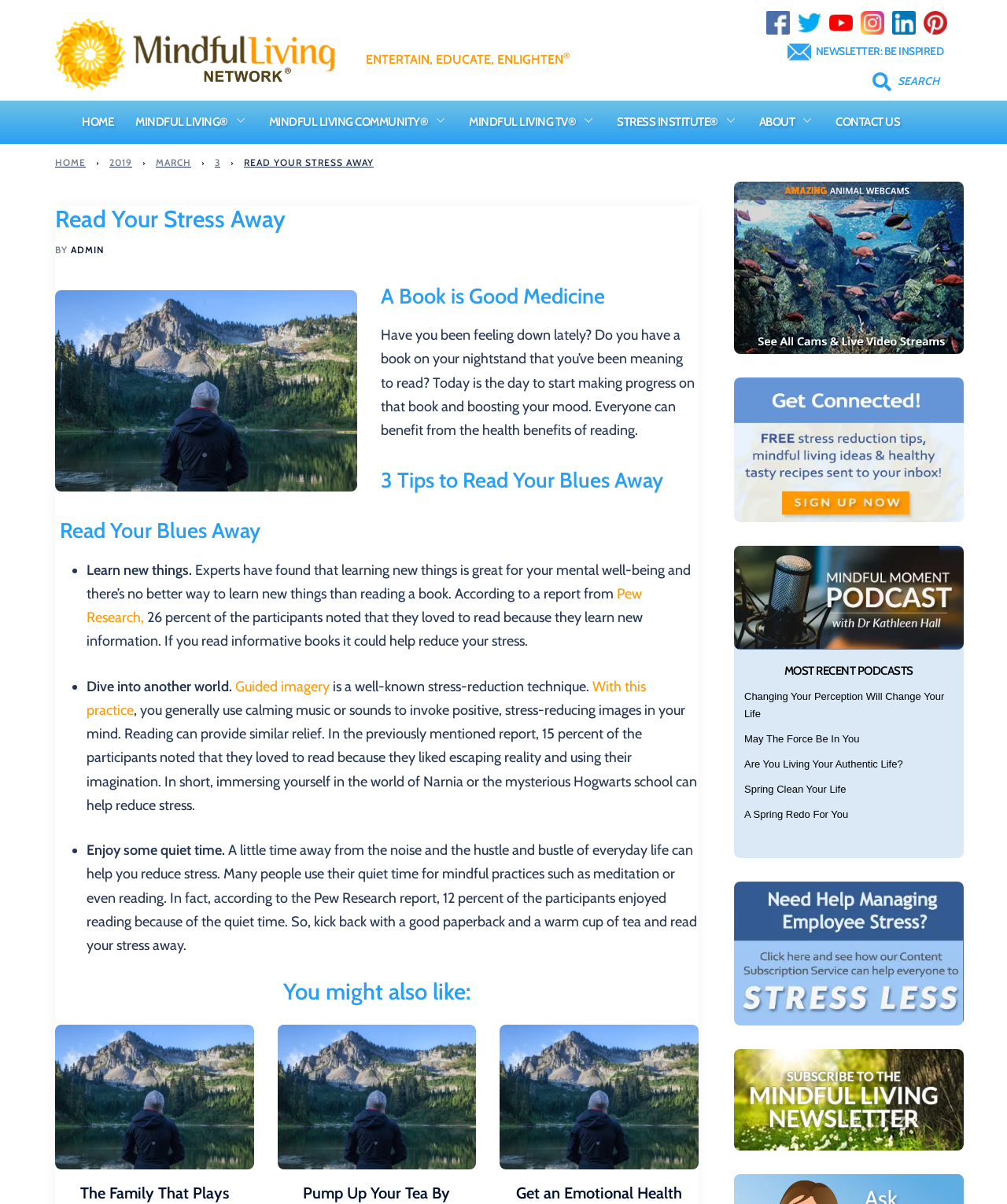Determine the bounding box coordinates of the region I should click to achieve the following instruction: "Check the 'MOST RECENT PODCASTS'". Ensure the bounding box coordinates are four float numbers between 0 and 1, i.e., [left, top, right, bottom].

[0.729, 0.551, 0.957, 0.563]